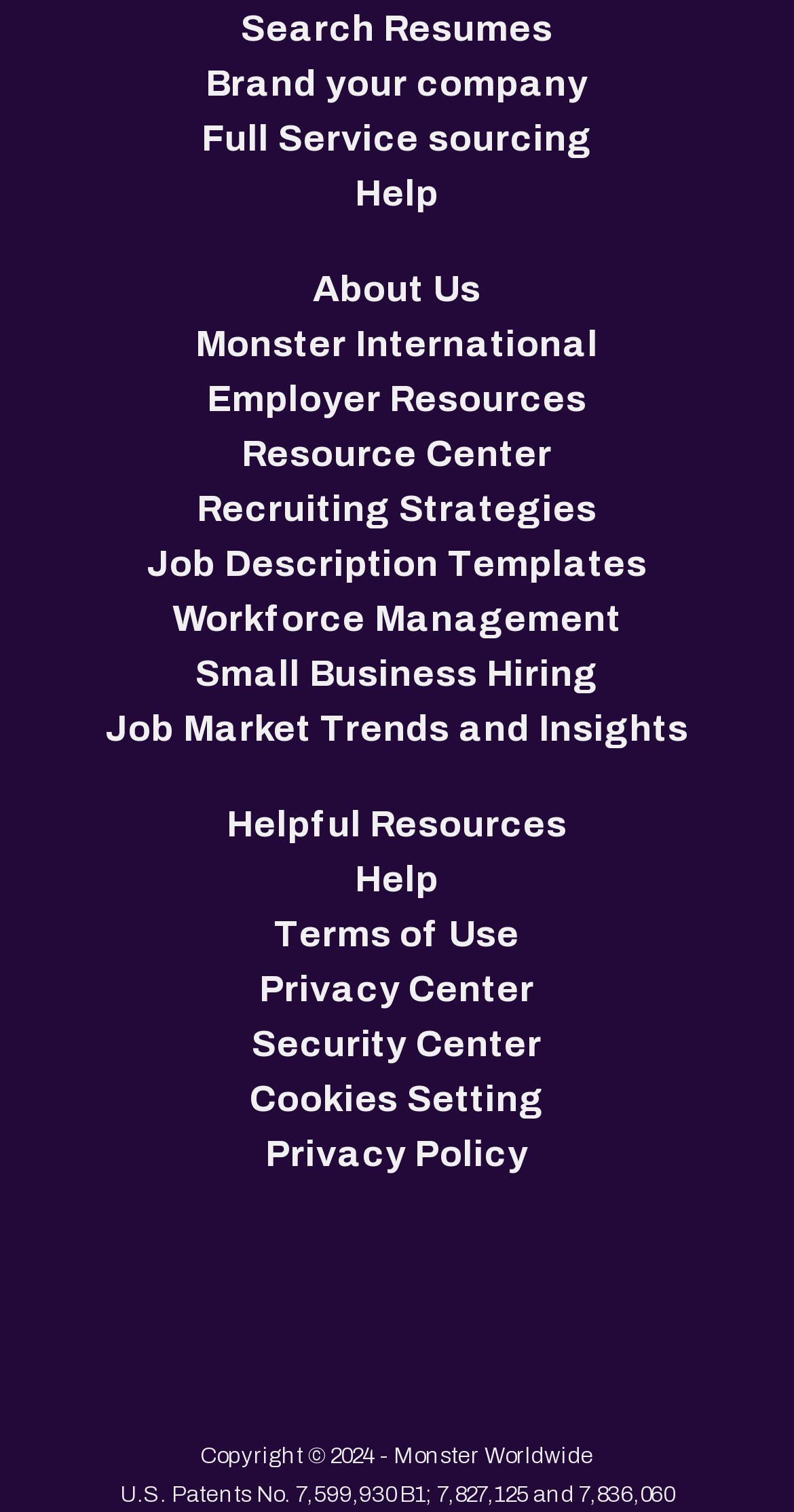Find the bounding box coordinates of the element to click in order to complete this instruction: "Access Resource Center". The bounding box coordinates must be four float numbers between 0 and 1, denoted as [left, top, right, bottom].

[0.304, 0.283, 0.696, 0.319]